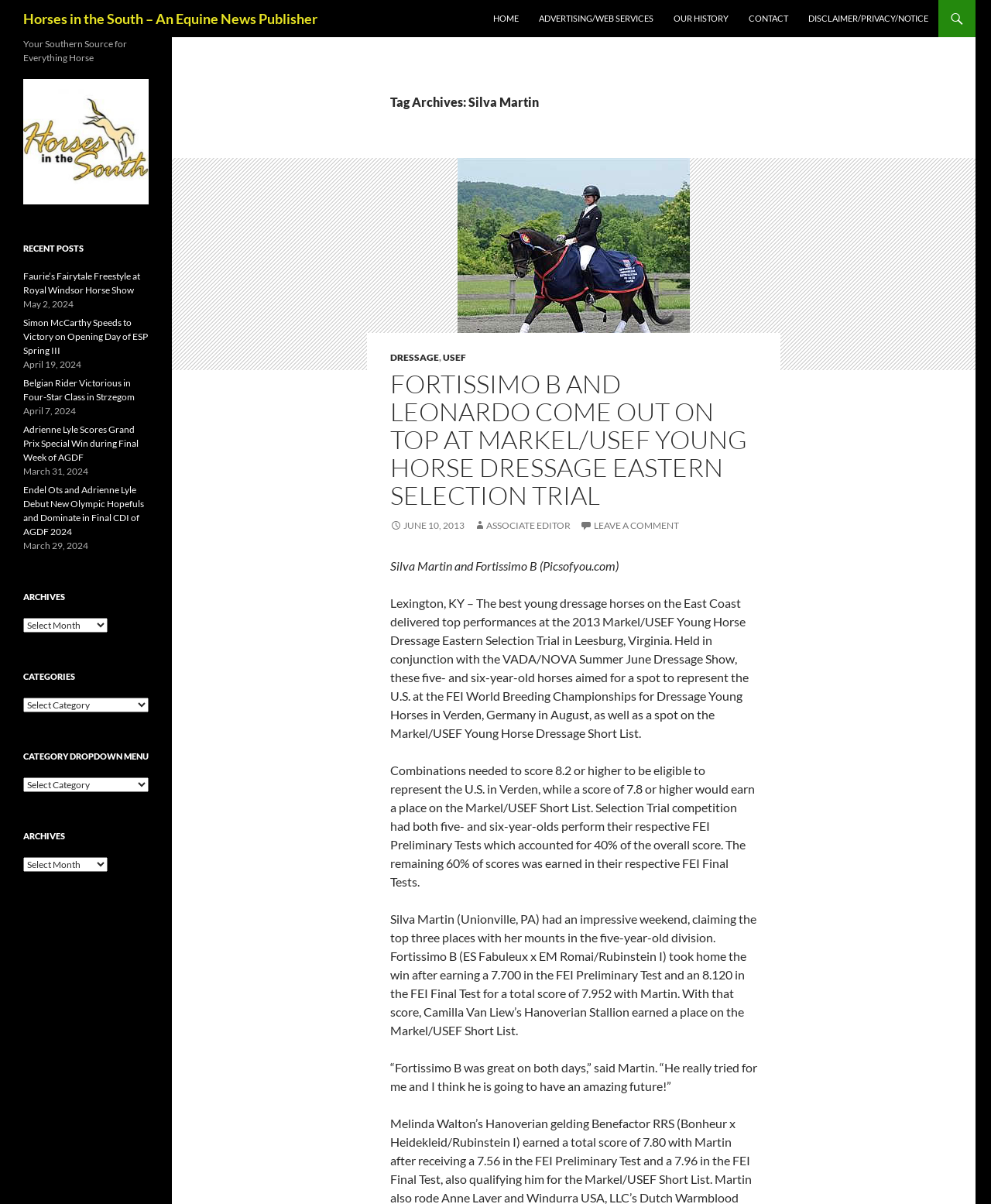Extract the primary headline from the webpage and present its text.

Horses in the South – An Equine News Publisher